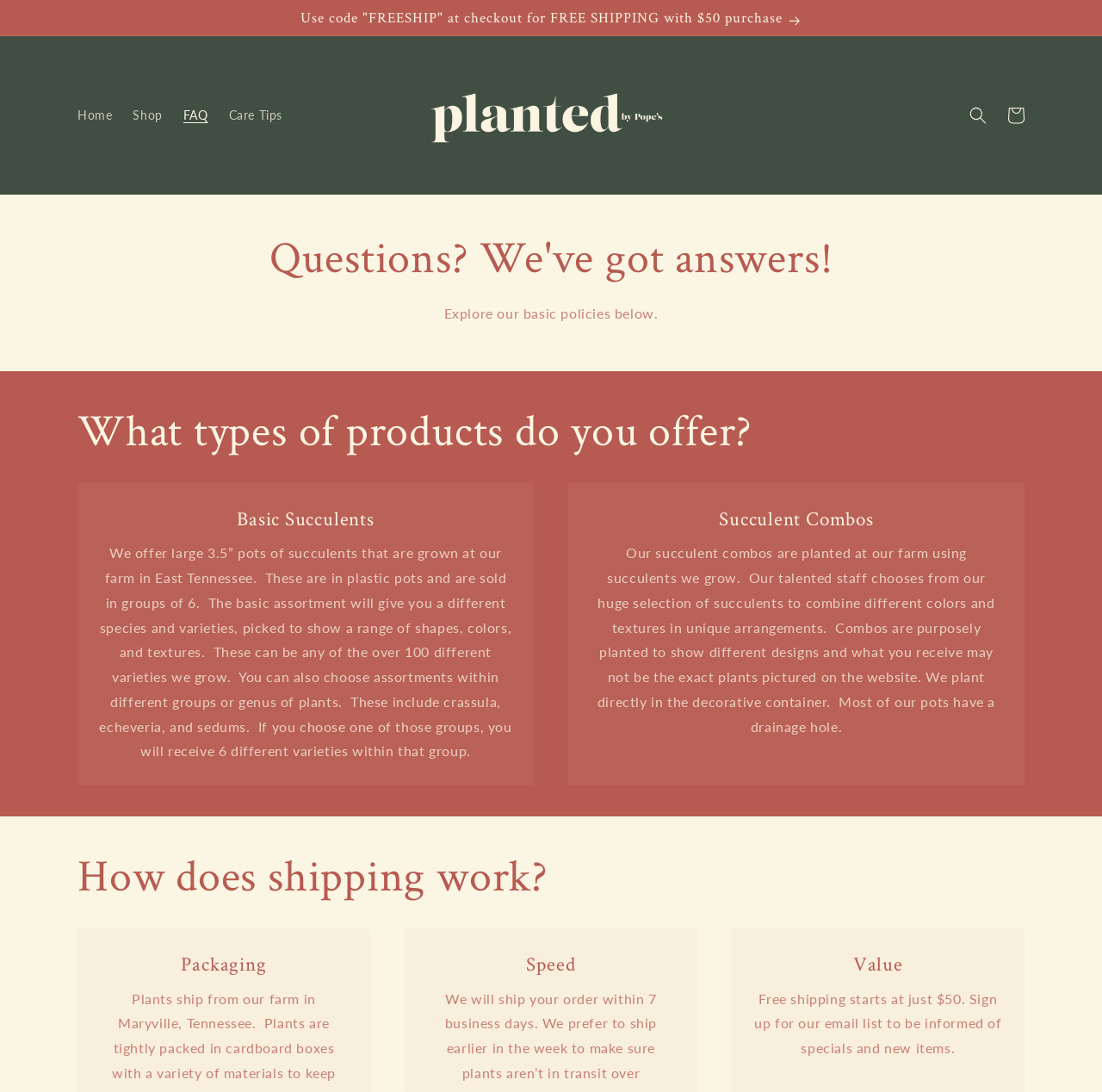Can you determine the bounding box coordinates of the area that needs to be clicked to fulfill the following instruction: "Go to the 'FAQ' page"?

[0.157, 0.089, 0.198, 0.122]